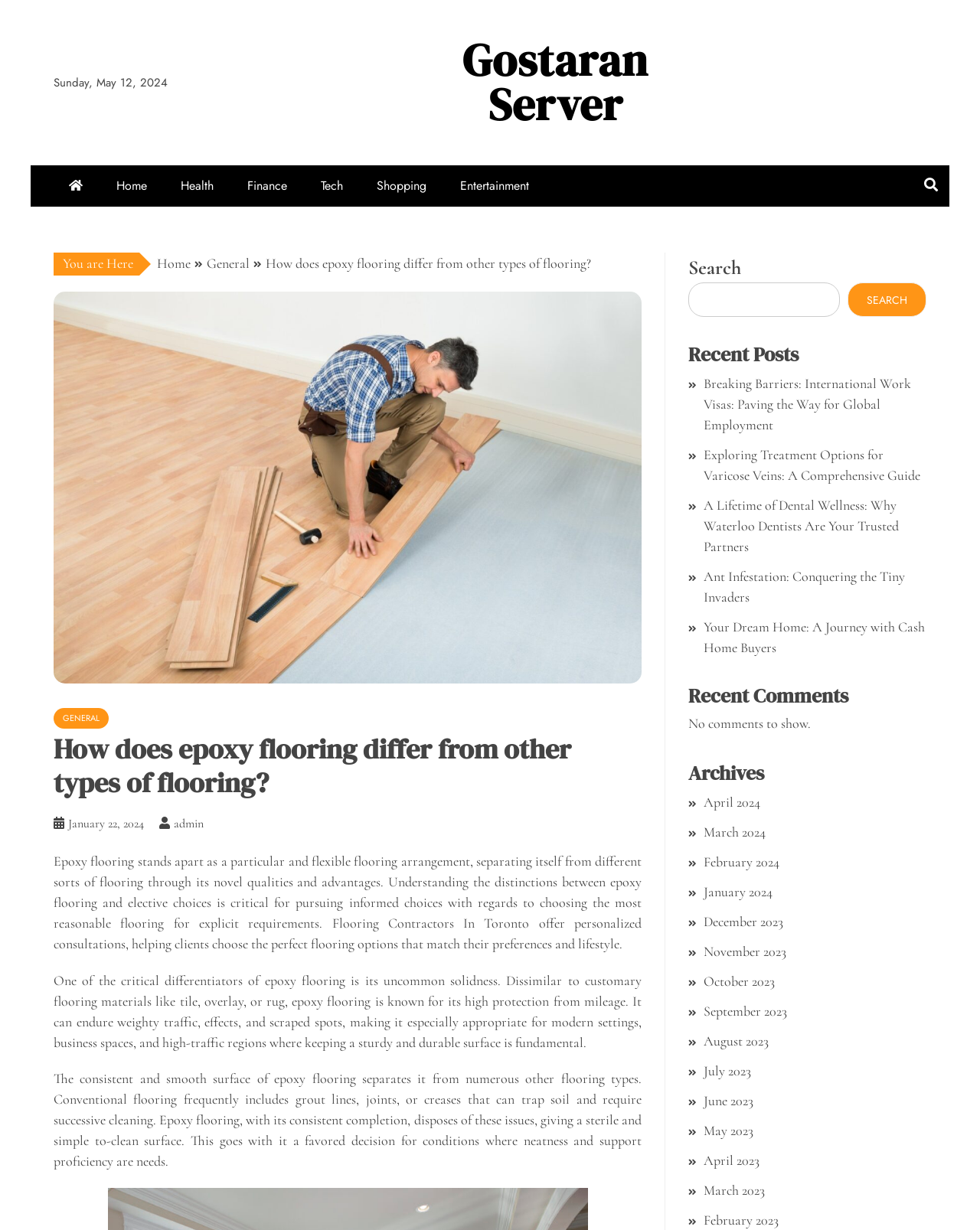Locate the primary headline on the webpage and provide its text.

How does epoxy flooring differ from other types of flooring?